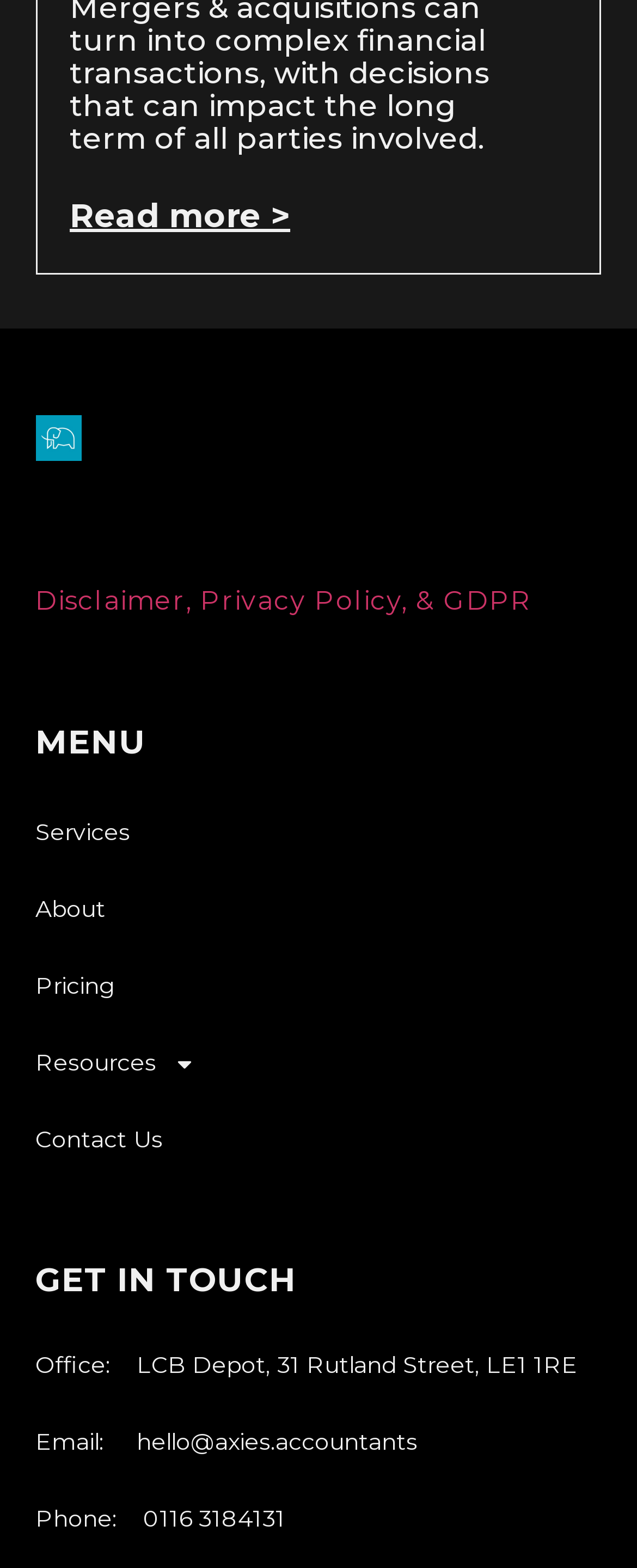What is the address of Axies Accountants' office?
Provide a one-word or short-phrase answer based on the image.

LCB Depot, 31 Rutland Street, LE1 1RE